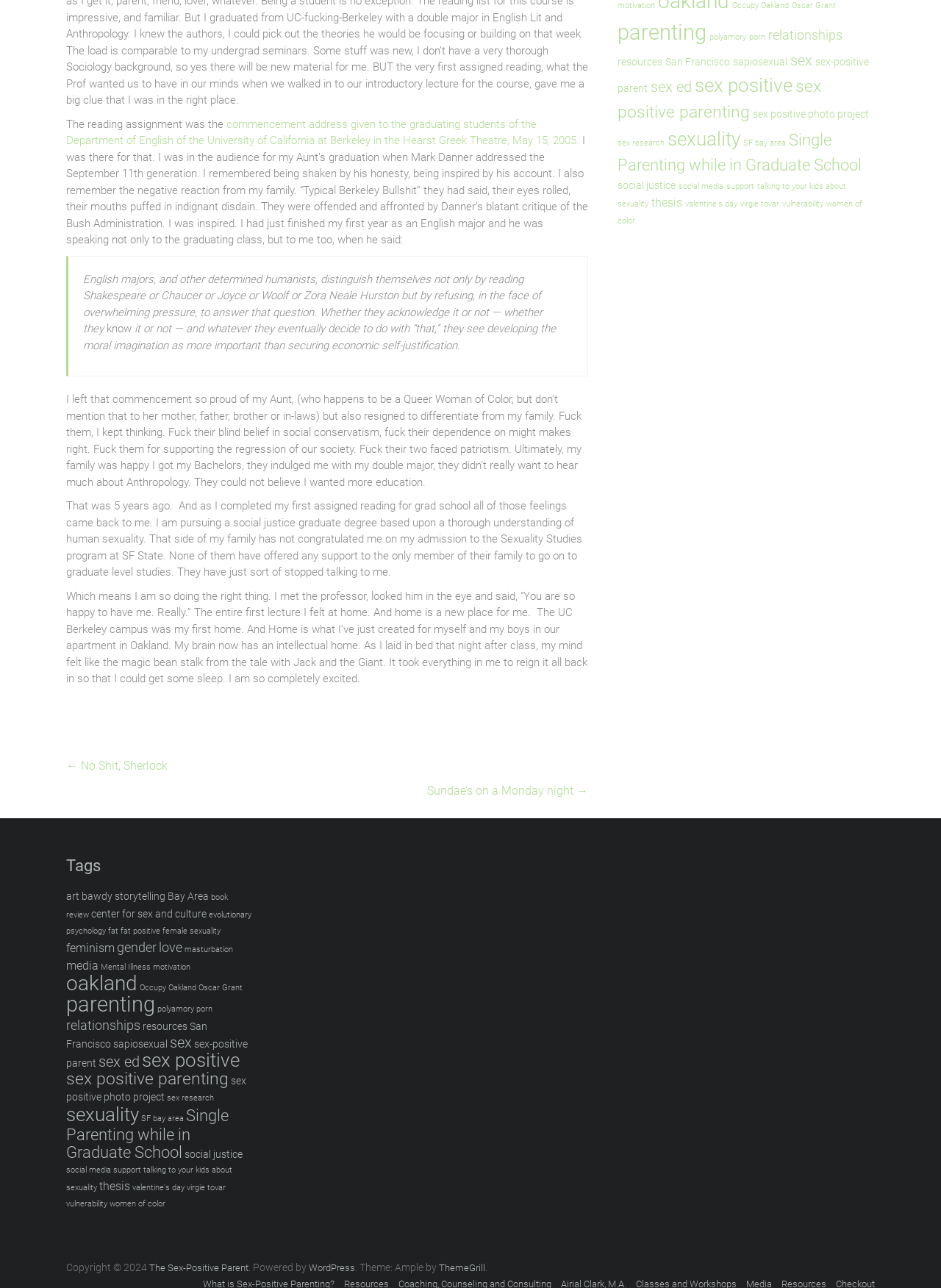Could you highlight the region that needs to be clicked to execute the instruction: "read the 'Single Parenting while in Graduate School' blog"?

[0.07, 0.859, 0.243, 0.902]